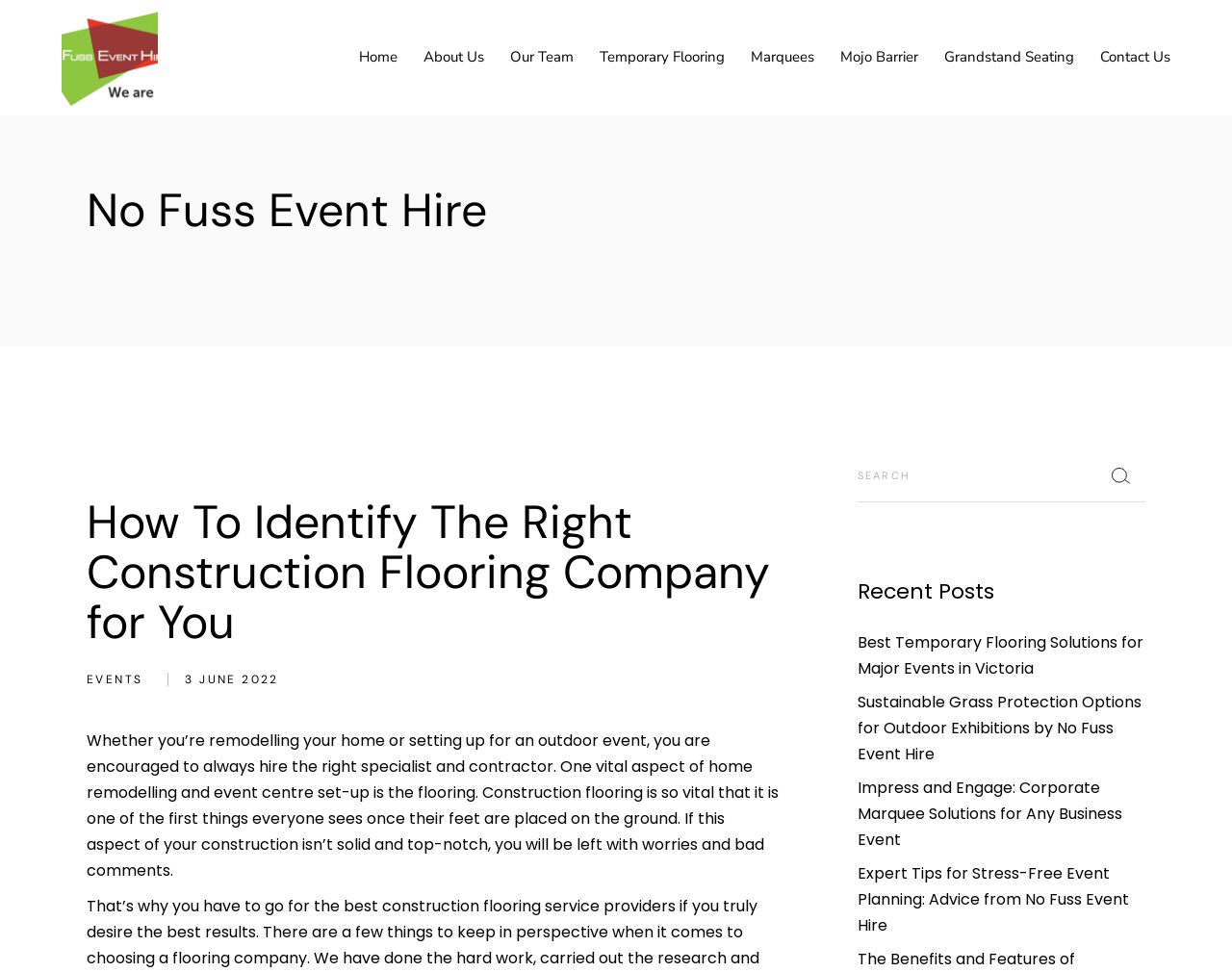Identify the bounding box coordinates of the element that should be clicked to fulfill this task: "Click on the No Fuss Event Hire logo". The coordinates should be provided as four float numbers between 0 and 1, i.e., [left, top, right, bottom].

[0.05, 0.01, 0.128, 0.109]